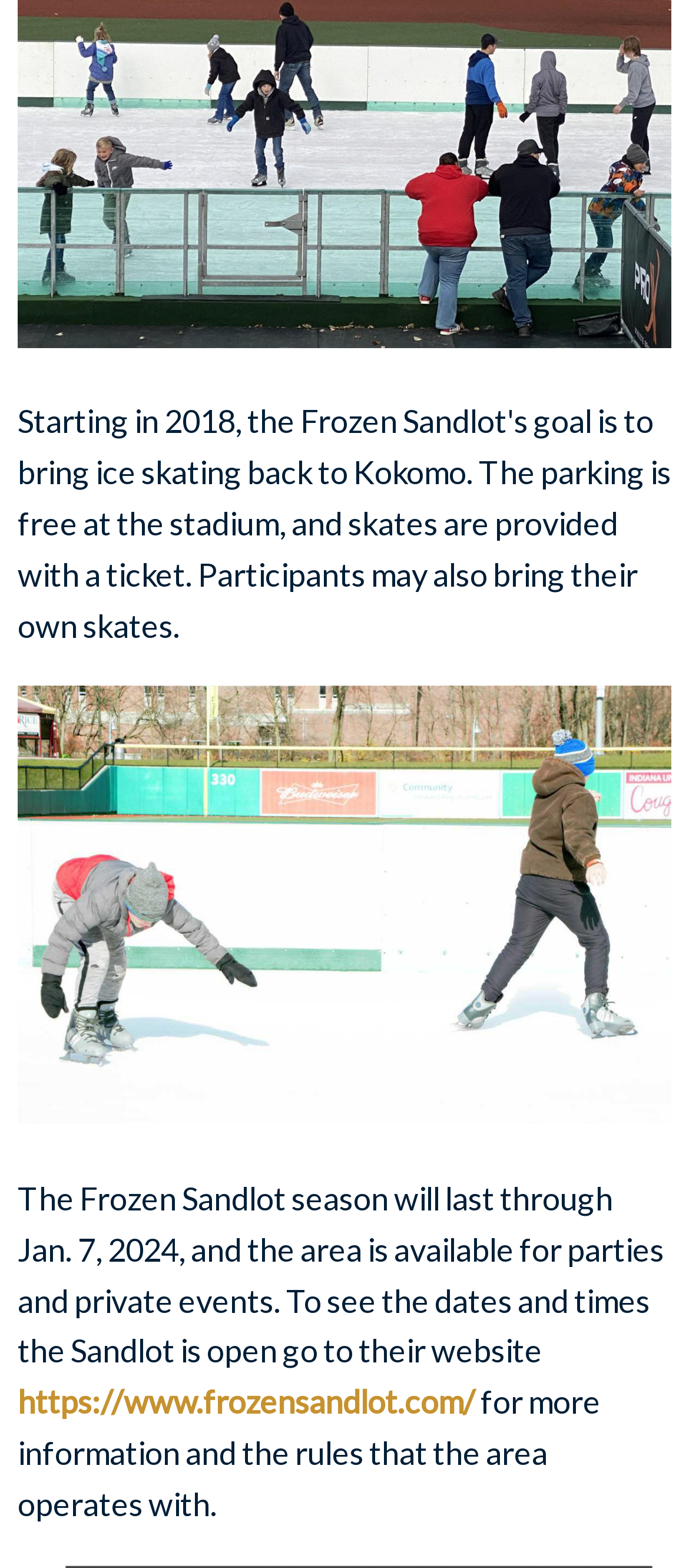For the given element description Follow Ups:, determine the bounding box coordinates of the UI element. The coordinates should follow the format (top-left x, top-left y, bottom-right x, bottom-right y) and be within the range of 0 to 1.

None